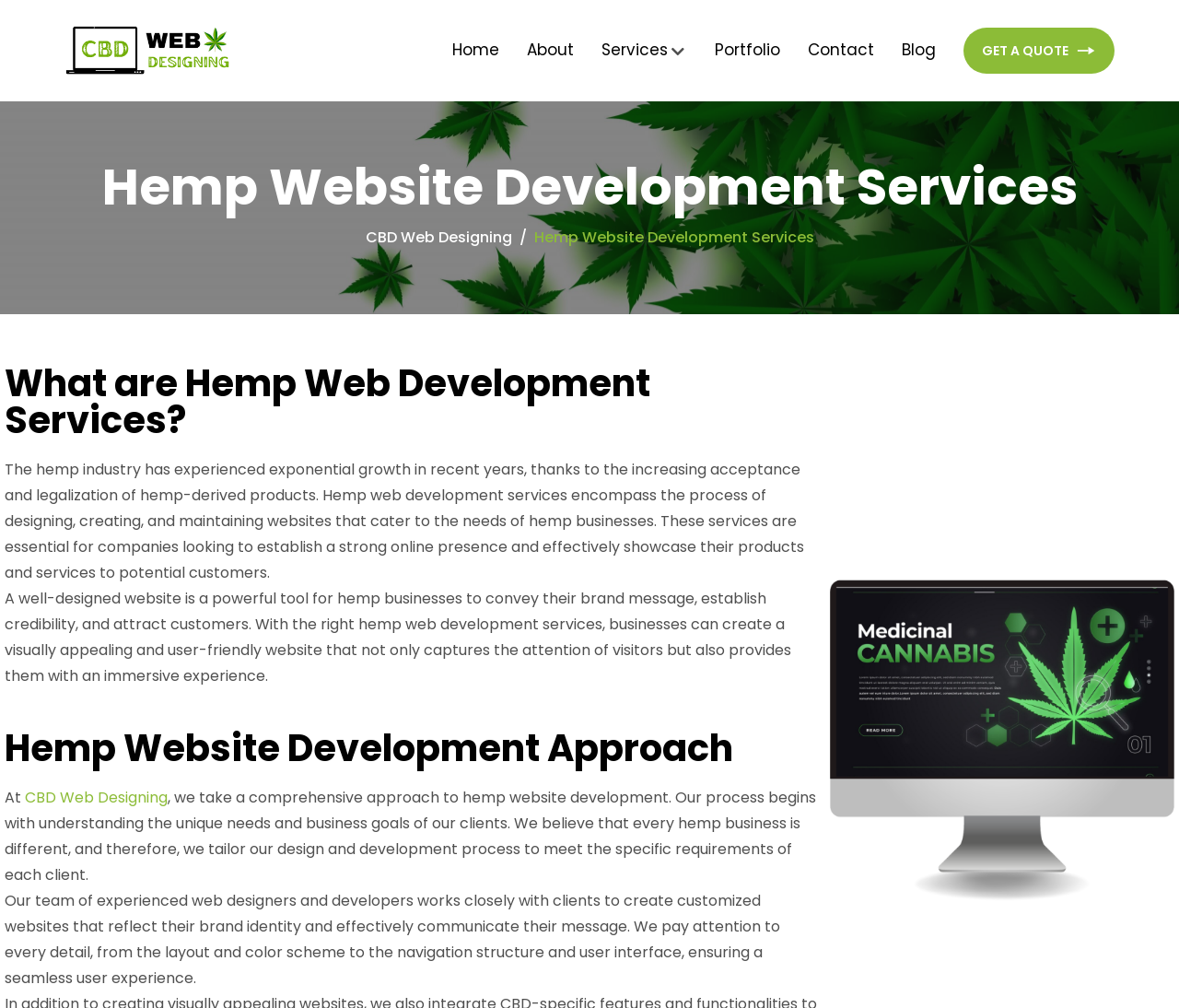Bounding box coordinates are specified in the format (top-left x, top-left y, bottom-right x, bottom-right y). All values are floating point numbers bounded between 0 and 1. Please provide the bounding box coordinate of the region this sentence describes: GET A QUOTE

[0.817, 0.027, 0.945, 0.073]